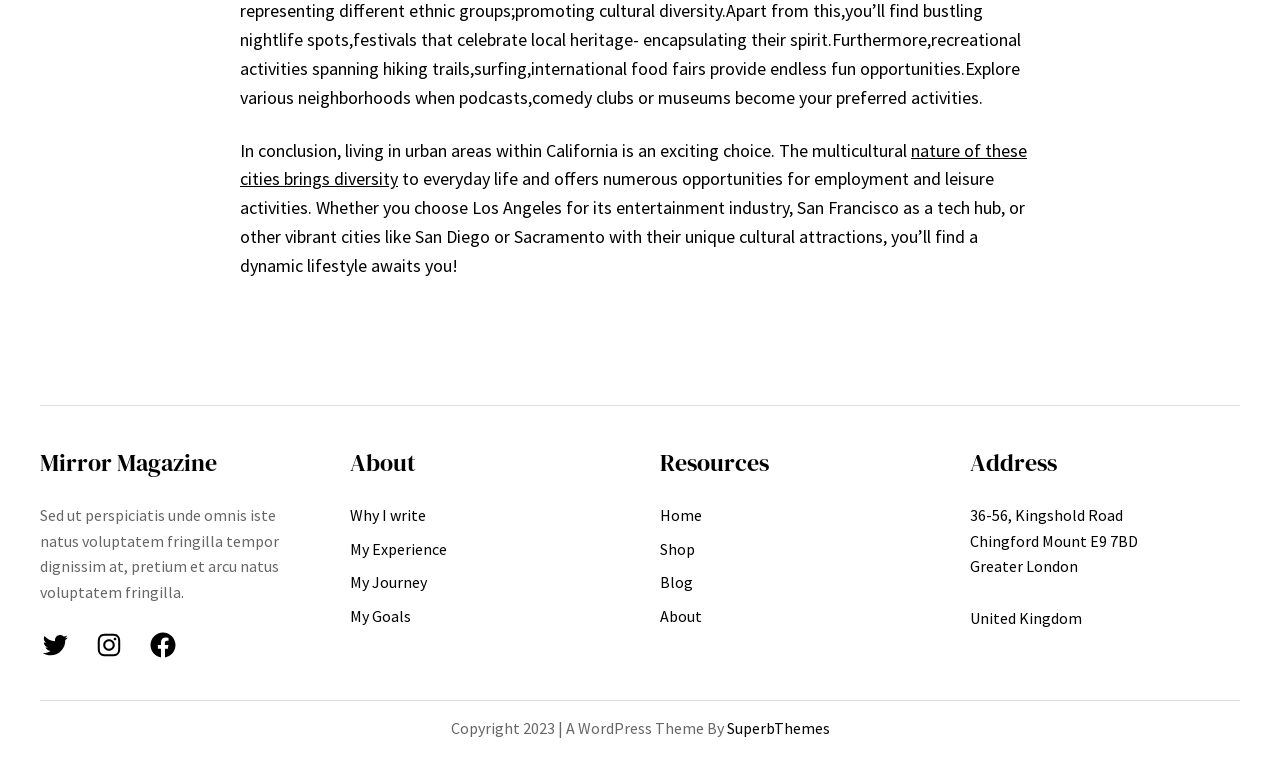Please find the bounding box for the UI component described as follows: "My Journey".

[0.273, 0.735, 0.334, 0.768]